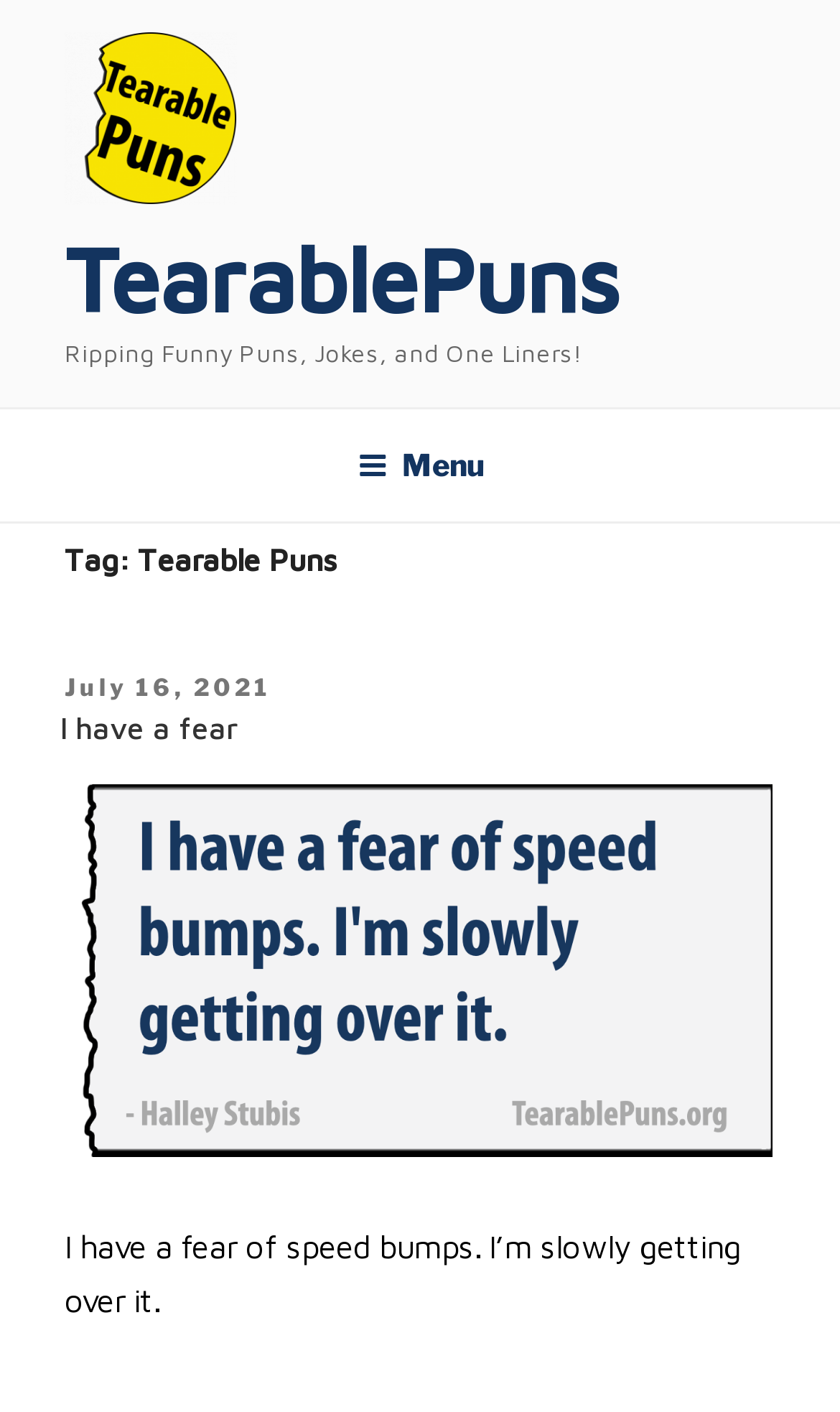What is the website's main theme?
Relying on the image, give a concise answer in one word or a brief phrase.

Puns and jokes